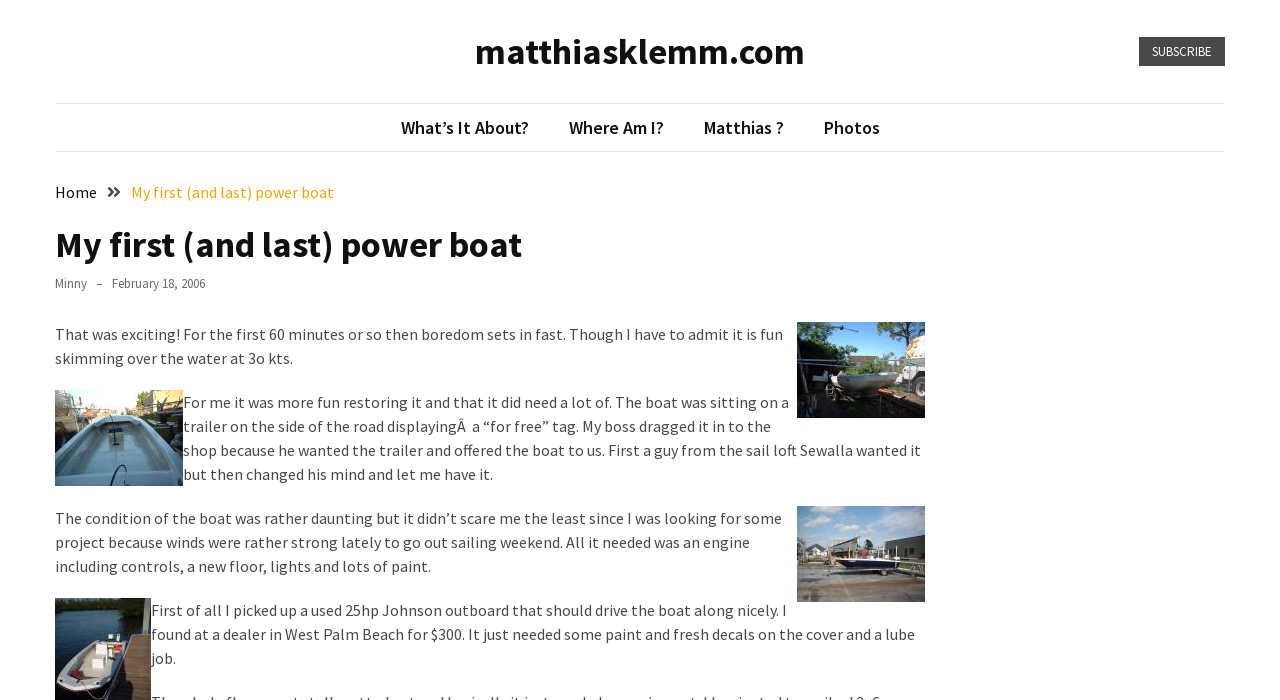Locate the bounding box coordinates of the element's region that should be clicked to carry out the following instruction: "Click on 'Minny' link". The coordinates need to be four float numbers between 0 and 1, i.e., [left, top, right, bottom].

[0.043, 0.393, 0.068, 0.417]